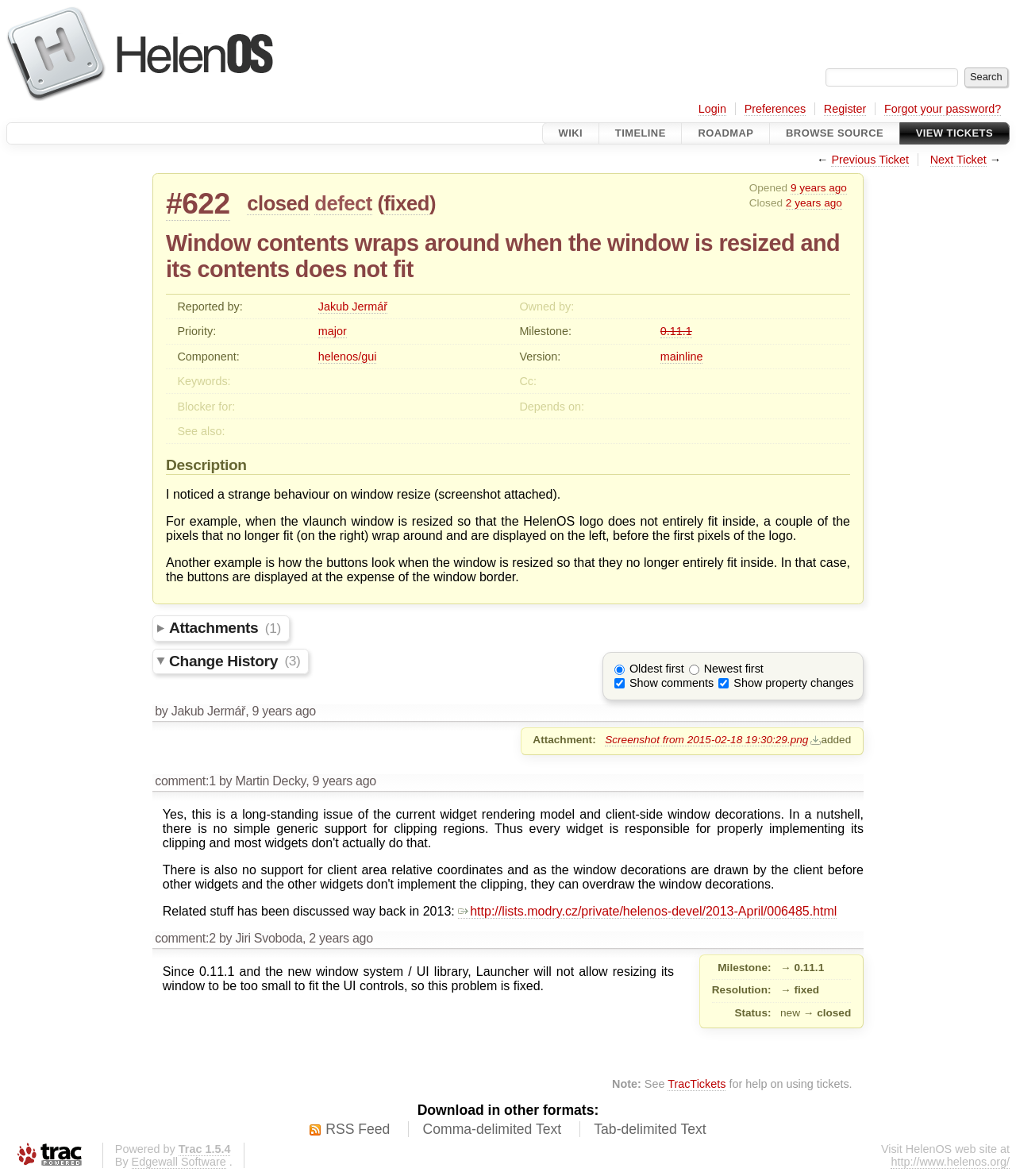Identify the bounding box coordinates of the element to click to follow this instruction: 'Login'. Ensure the coordinates are four float values between 0 and 1, provided as [left, top, right, bottom].

[0.687, 0.087, 0.715, 0.098]